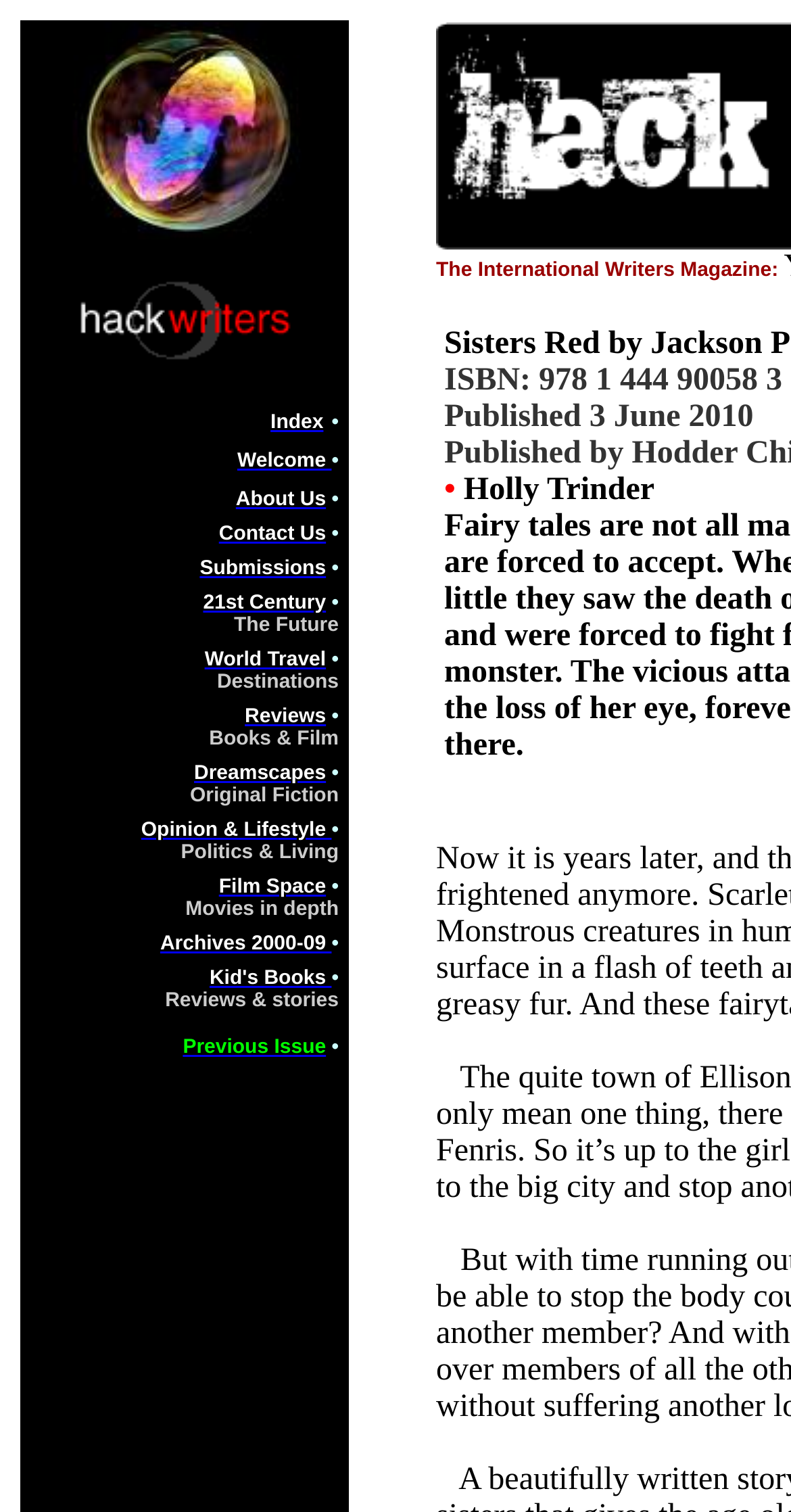What is the role of Holly Trinder?
Look at the screenshot and respond with a single word or phrase.

Editor